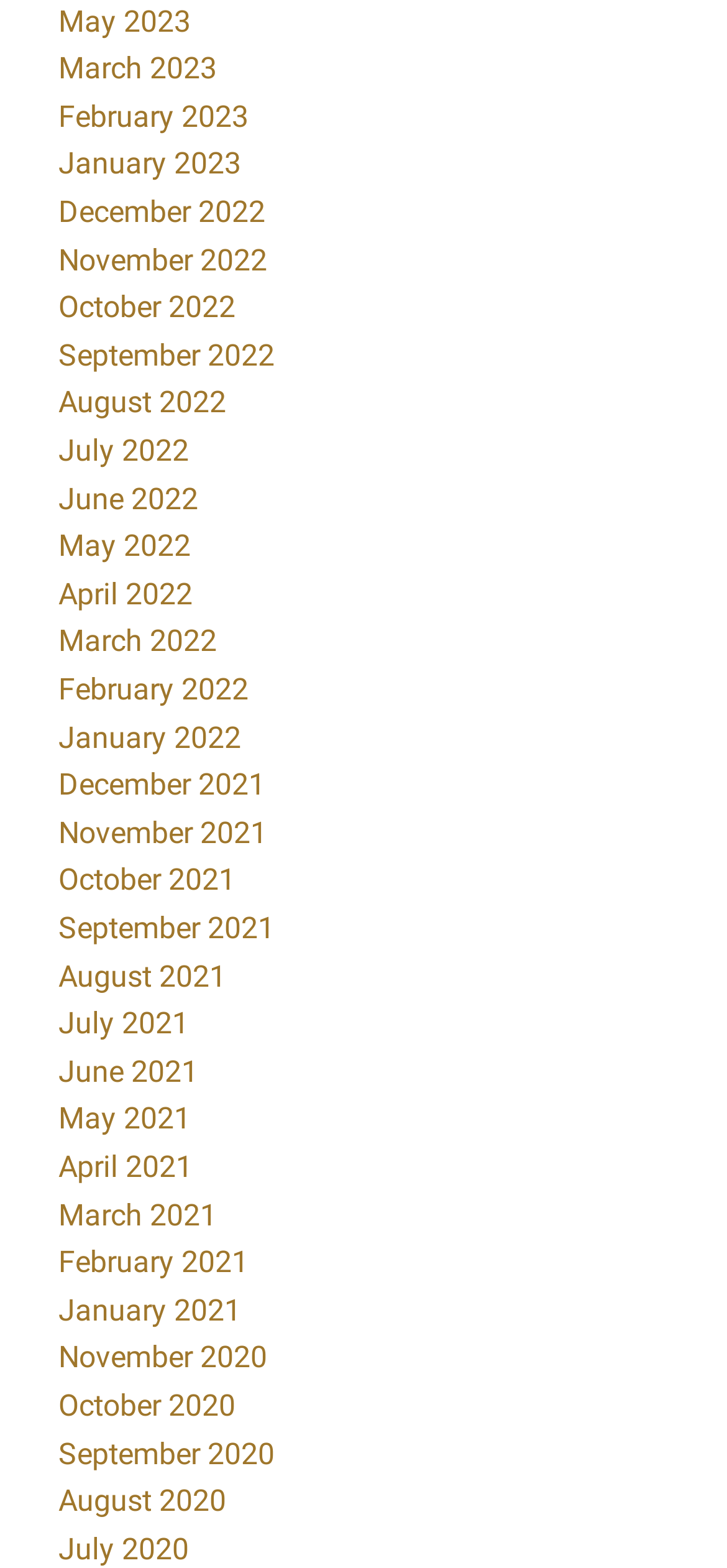Are the months listed in chronological order?
Examine the webpage screenshot and provide an in-depth answer to the question.

By examining the list of links, I found that the months are listed in a sequential order, with the most recent month at the top and the earliest month at the bottom, which suggests that they are listed in chronological order.